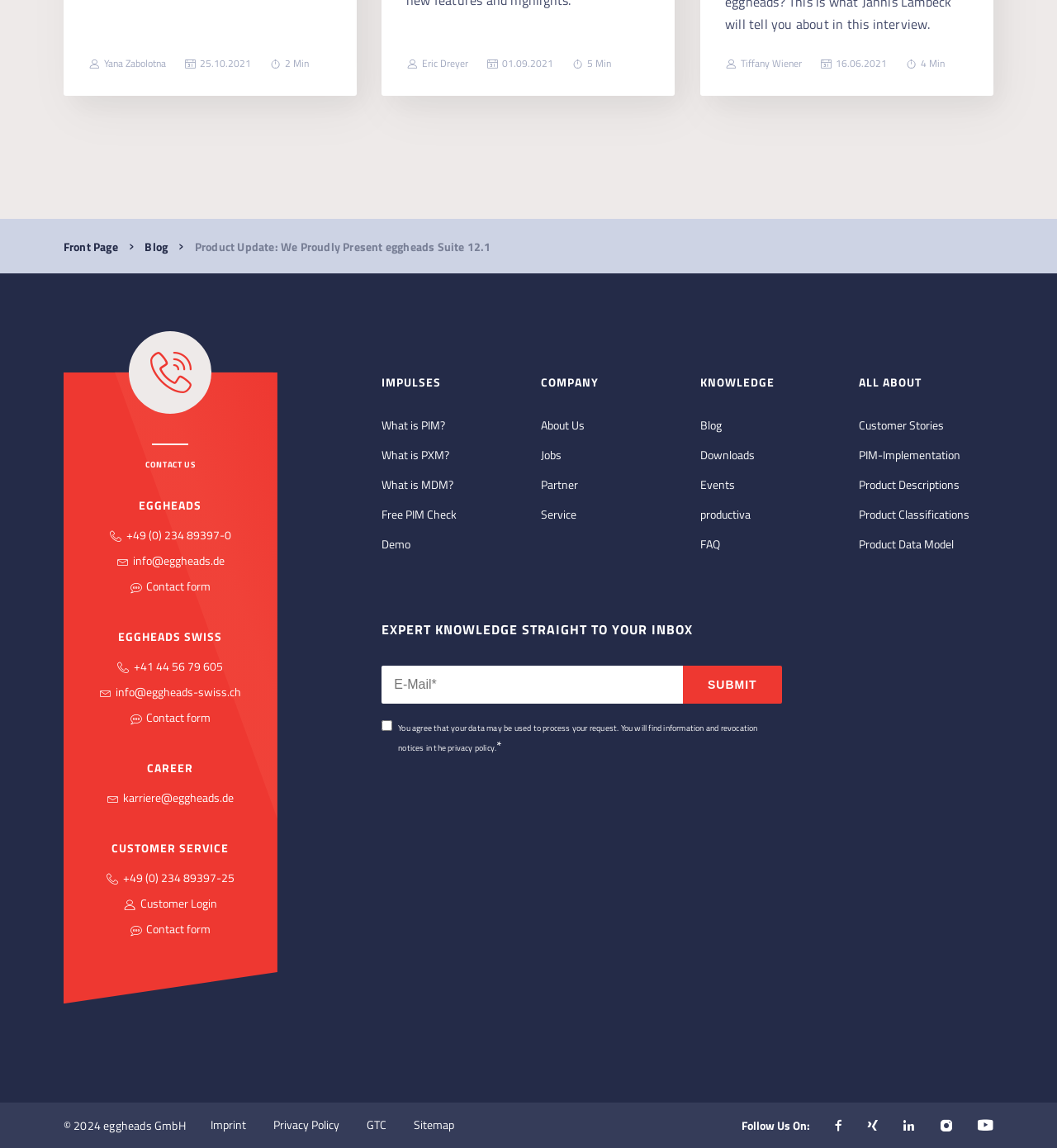Please mark the bounding box coordinates of the area that should be clicked to carry out the instruction: "Read the 'Product Update' news".

[0.184, 0.207, 0.465, 0.222]